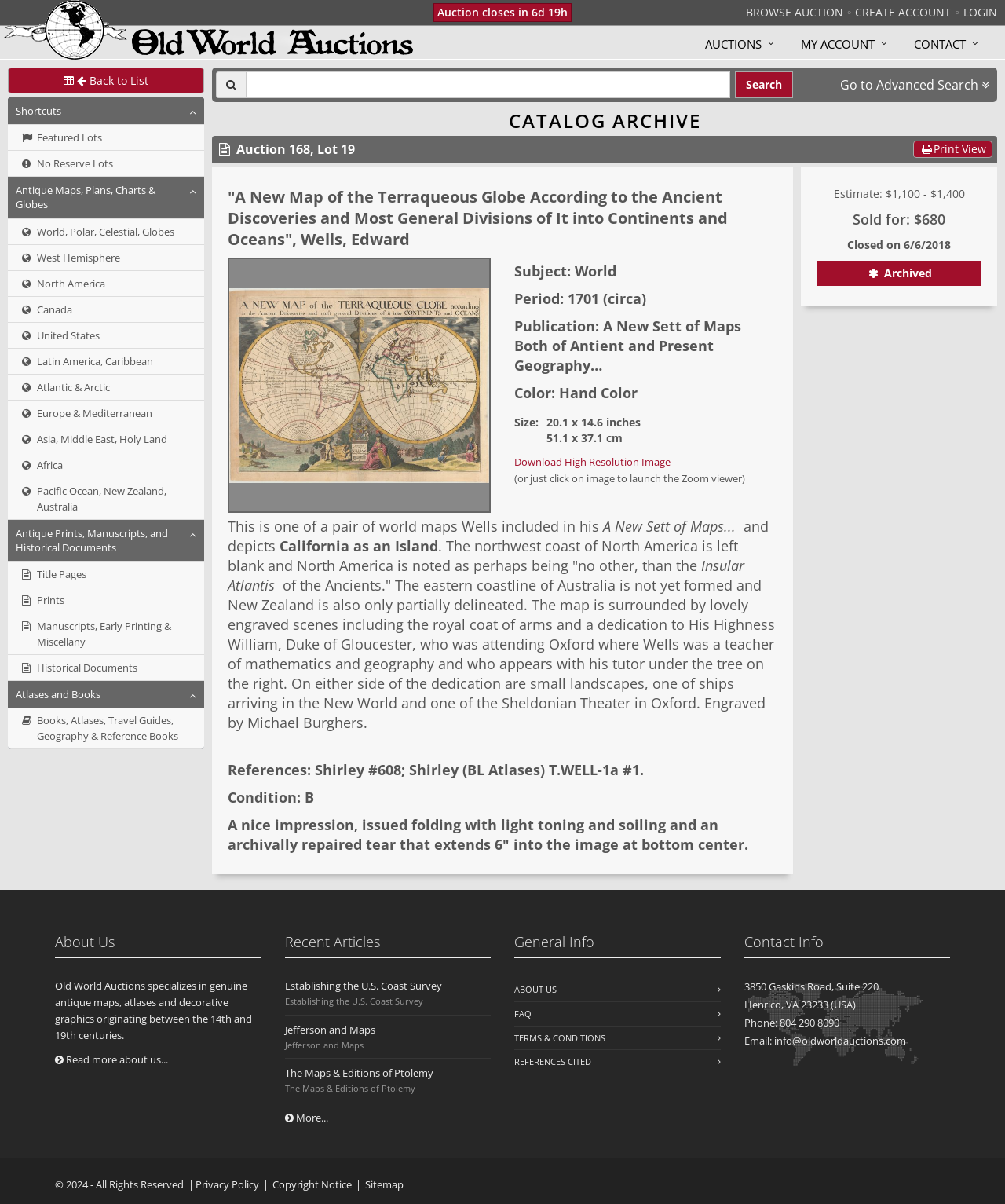What is the subject of the map?
Provide a detailed and well-explained answer to the question.

The subject of the map is indicated by the heading 'Subject: World' on the webpage, which suggests that the map being auctioned is a world map.